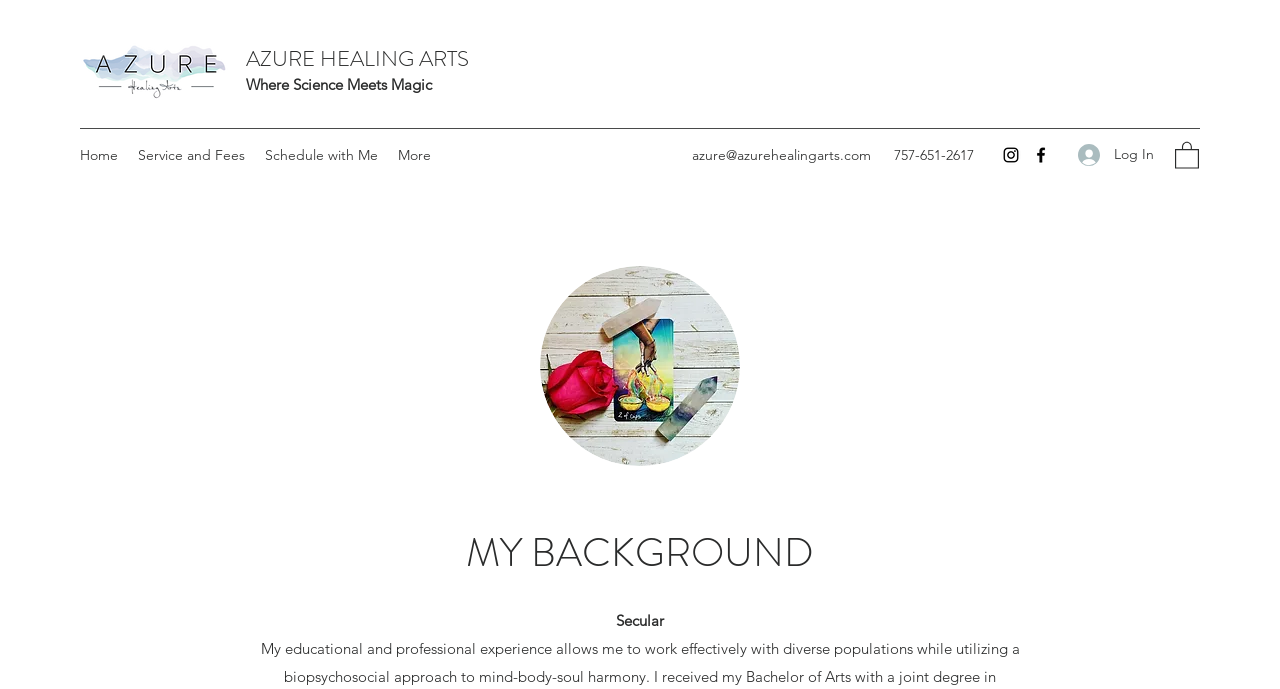What is the title of the section below the navigation bar?
Can you give a detailed and elaborate answer to the question?

The title of the section below the navigation bar can be found by looking at the heading element, which says 'MY BACKGROUND'.